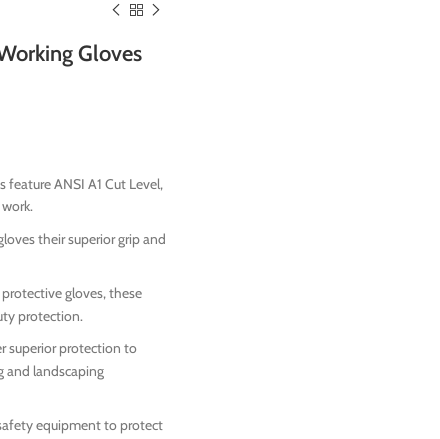Describe the image with as much detail as possible.

The image showcases the "Quest Cut Resistant Work Gloves," designed for safety and flexibility in various work environments. Highlighting their advanced protection, the gloves are rated with ANSI A1 Cut Level, ensuring reliable safety during tasks. The patented graphene material not only enhances grip and handling but also provides thermal regulation and odor neutralization. This combination of durability and lightweight design allows for comfort without sacrificing protection, making them ideal for industries such as automotive, manufacturing, industrial warehousing, and landscaping. These gloves represent a commitment to finding the best safety equipment to protect workers in any setting.